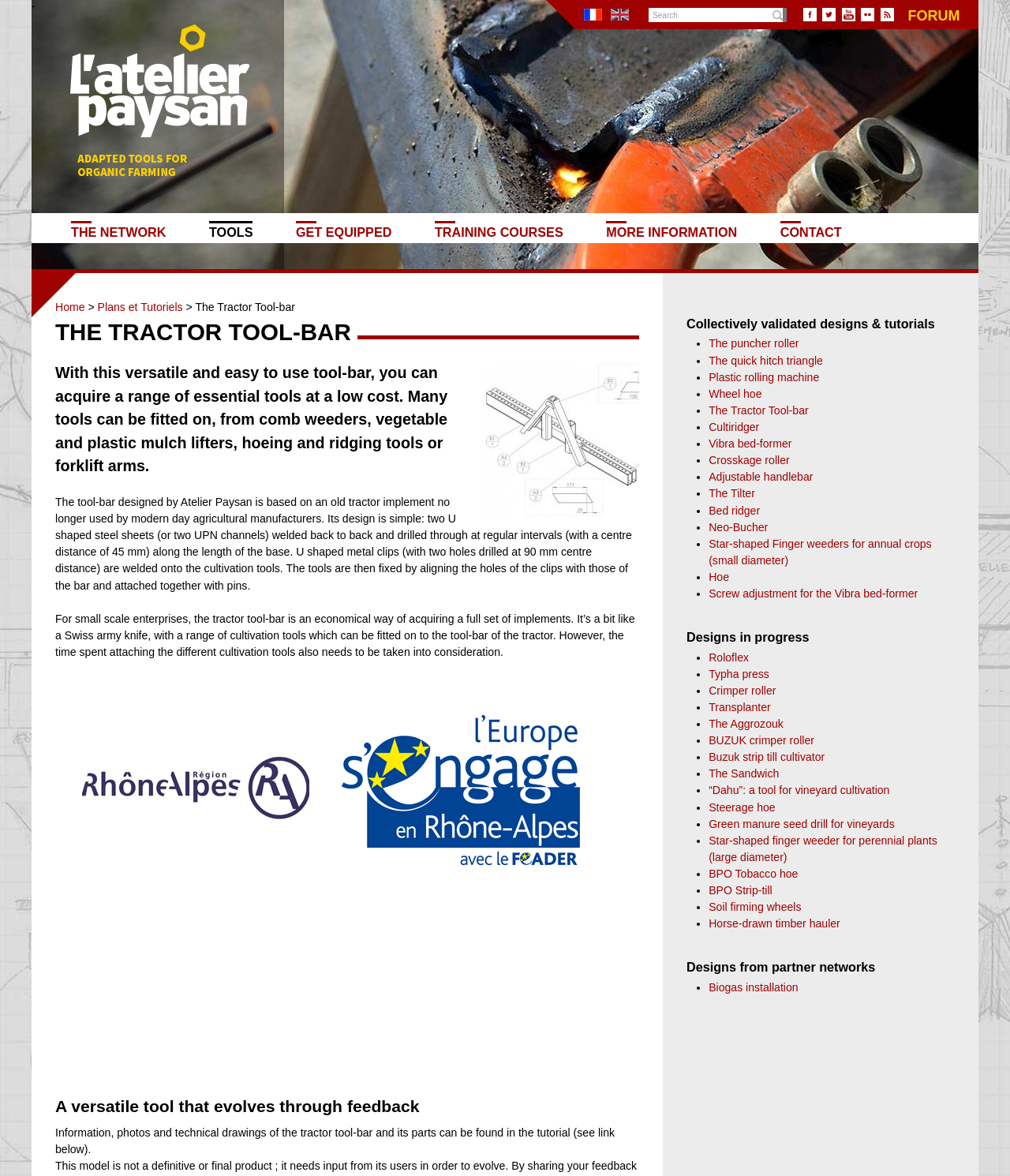Determine the bounding box for the UI element as described: "Instagram". The coordinates should be represented as four float numbers between 0 and 1, formatted as [left, top, right, bottom].

None